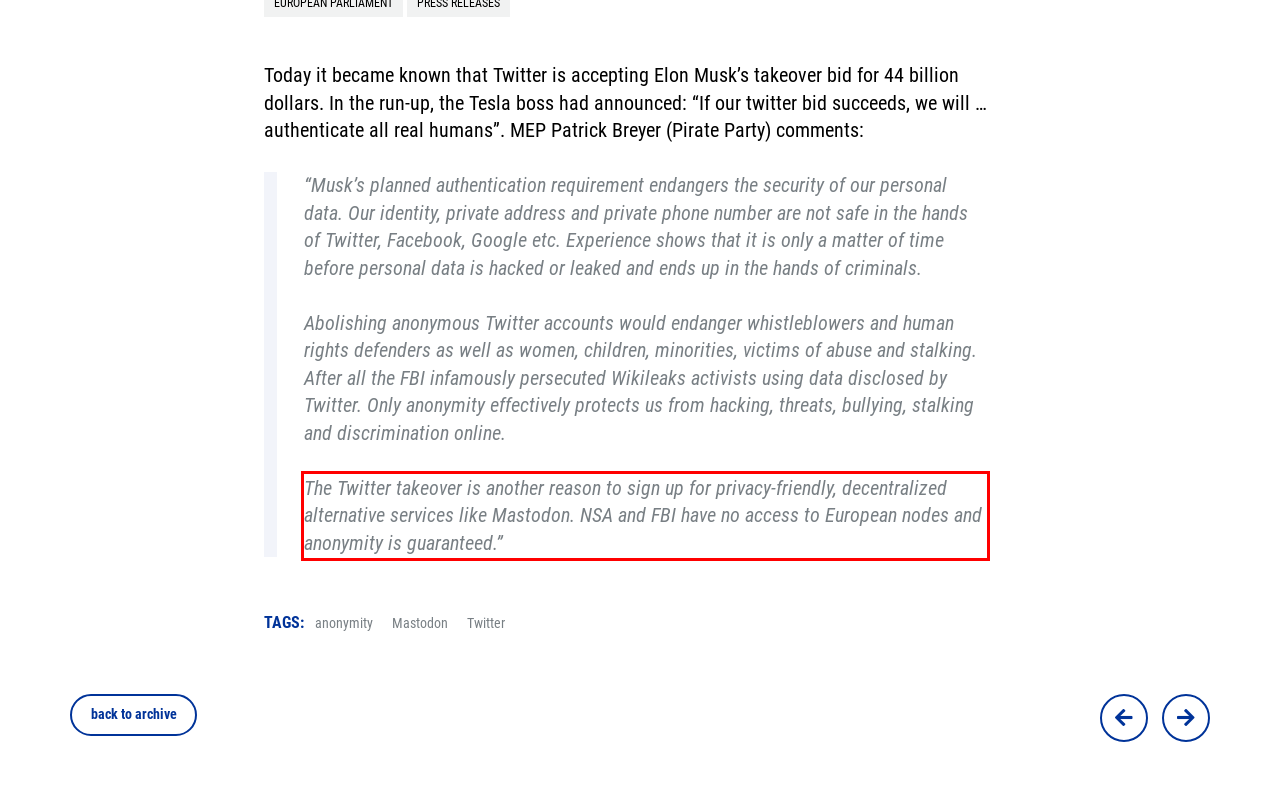Identify the text within the red bounding box on the webpage screenshot and generate the extracted text content.

The Twitter takeover is another reason to sign up for privacy-friendly, decentralized alternative services like Mastodon. NSA and FBI have no access to European nodes and anonymity is guaranteed.”